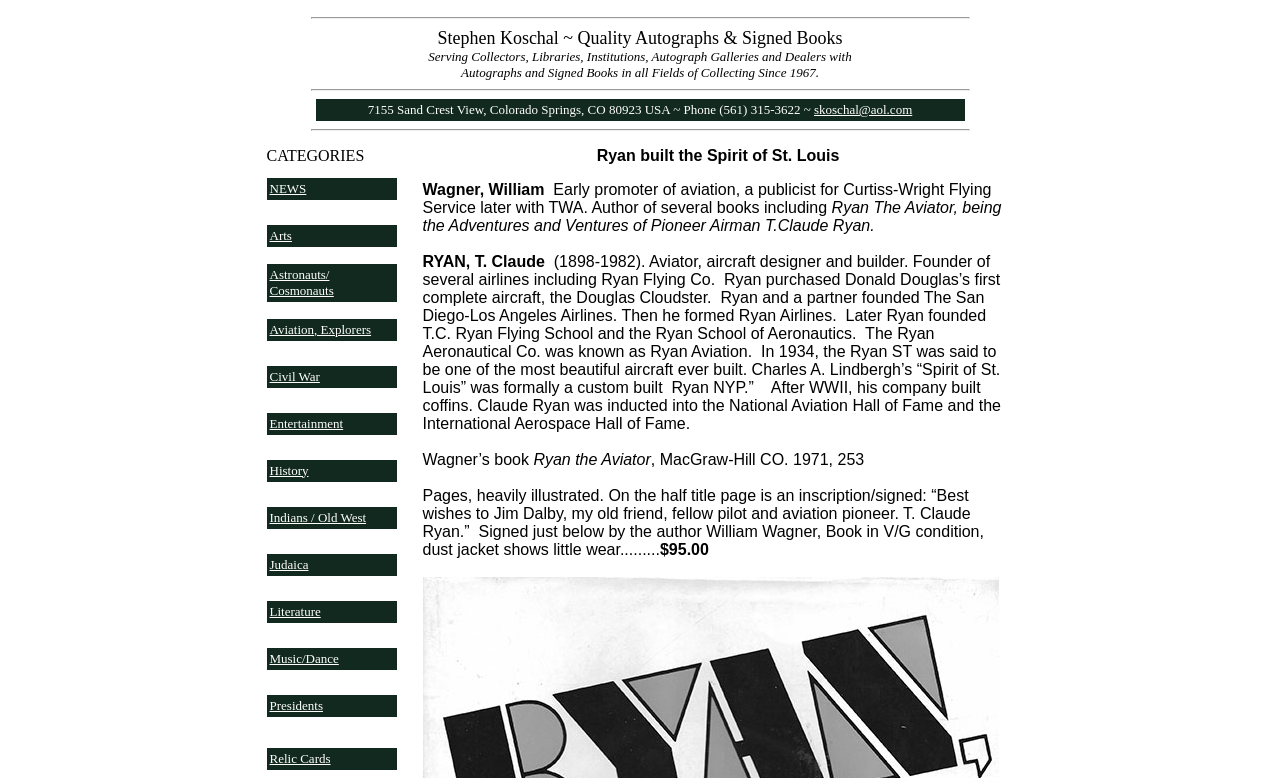Please locate the clickable area by providing the bounding box coordinates to follow this instruction: "Click on EVENTS".

None